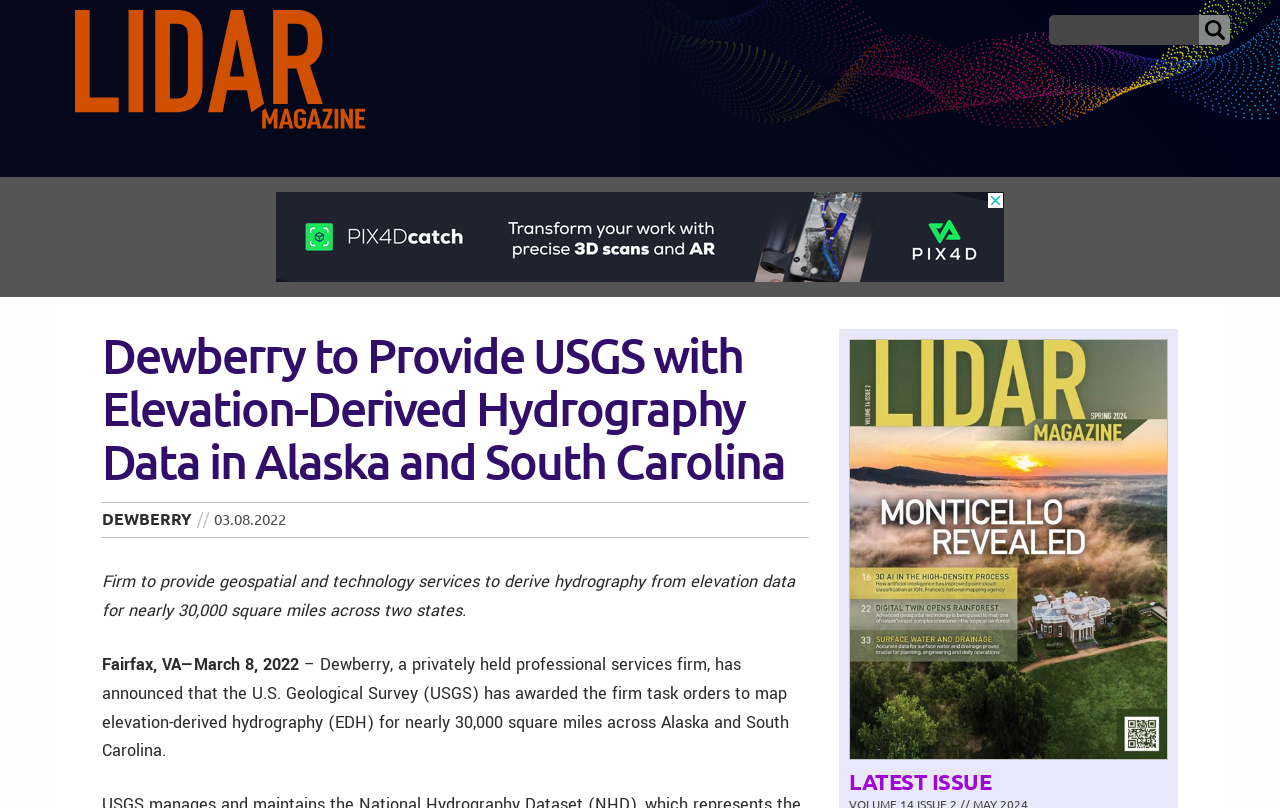Specify the bounding box coordinates of the area to click in order to execute this command: 'go to ARCHIVE'. The coordinates should consist of four float numbers ranging from 0 to 1, and should be formatted as [left, top, right, bottom].

[0.109, 0.168, 0.255, 0.22]